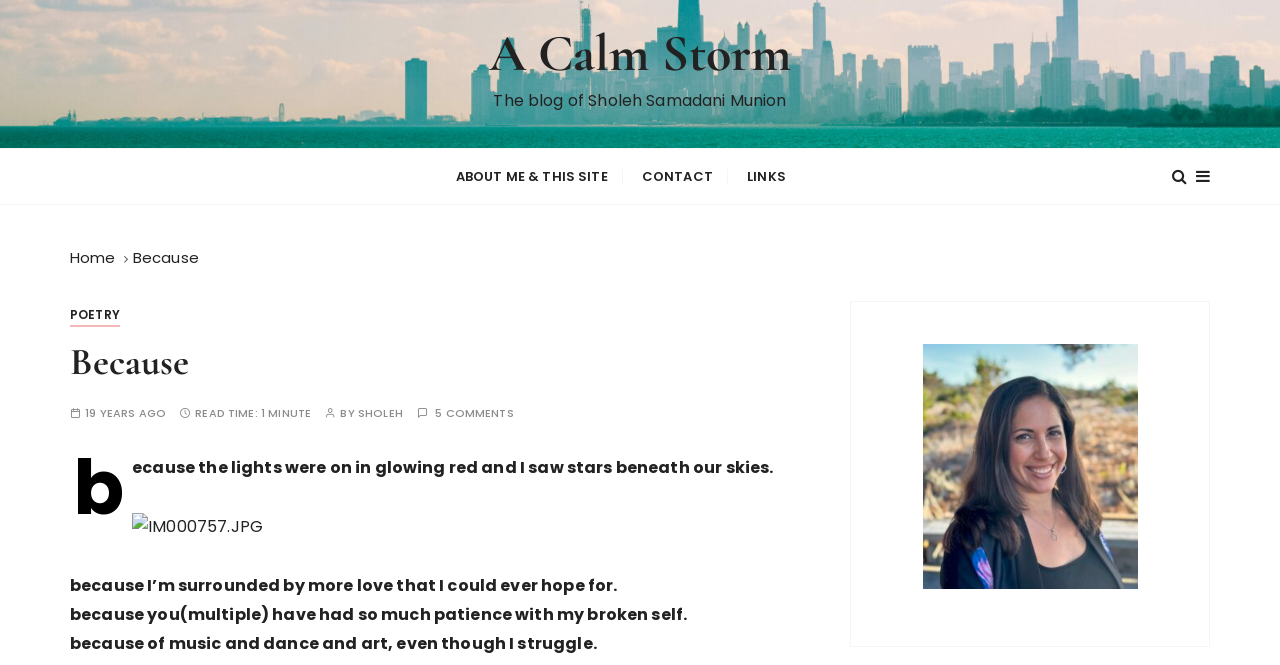Can you specify the bounding box coordinates for the region that should be clicked to fulfill this instruction: "Click on the ABOUT ME & THIS SITE link".

[0.344, 0.224, 0.486, 0.307]